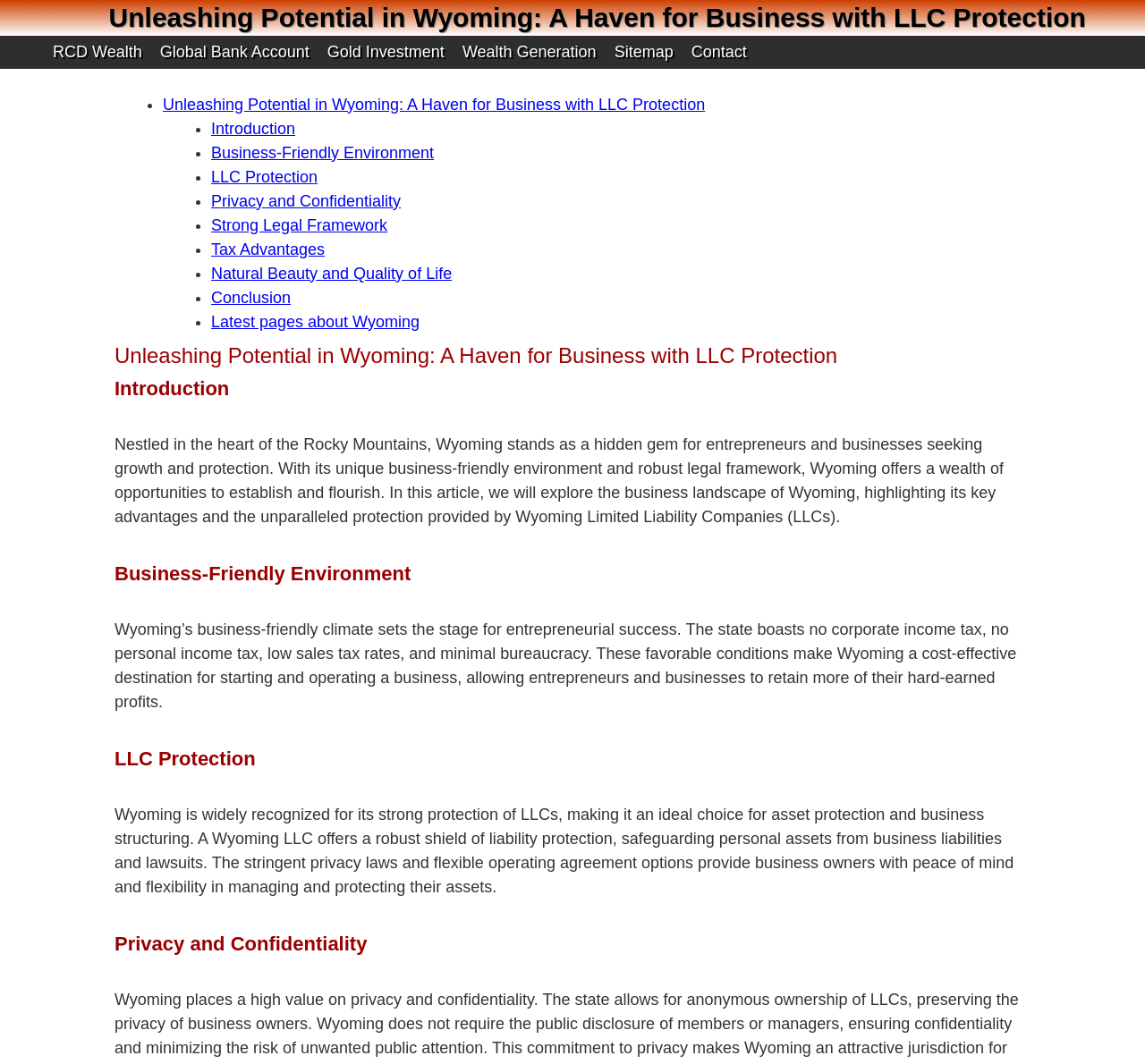Describe the webpage in detail, including text, images, and layout.

The webpage is about the benefits of doing business in Wyoming, particularly highlighting its business-friendly environment and robust legal framework. At the top of the page, there is a heading that reads "Unleashing Potential in Wyoming: A Haven for Business with LLC Protection". Below this heading, there are several links to other pages, including "RCD Wealth", "Global Bank Account", "Gold Investment", "Wealth Generation", "Sitemap", and "Contact".

To the right of these links, there is a list of bullet points with links to different sections of the article, including "Introduction", "Business-Friendly Environment", "LLC Protection", "Privacy and Confidentiality", "Strong Legal Framework", "Tax Advantages", "Natural Beauty and Quality of Life", "Conclusion", and "Latest pages about Wyoming".

Below the links and bullet points, there is a large heading that repeats the title of the page, followed by a brief introduction to the article. The introduction explains that Wyoming is a hidden gem for entrepreneurs and businesses seeking growth and protection, and that the article will explore the business landscape of Wyoming.

The article is divided into several sections, each with its own heading and static text. The sections include "Introduction", "Business-Friendly Environment", "LLC Protection", "Privacy and Confidentiality", and others. Each section provides detailed information about the benefits of doing business in Wyoming, including its unique business-friendly environment, robust legal framework, and strong protection of LLCs.

Throughout the page, there are a total of 7 headings and 7 blocks of static text, providing a comprehensive overview of the benefits of doing business in Wyoming.